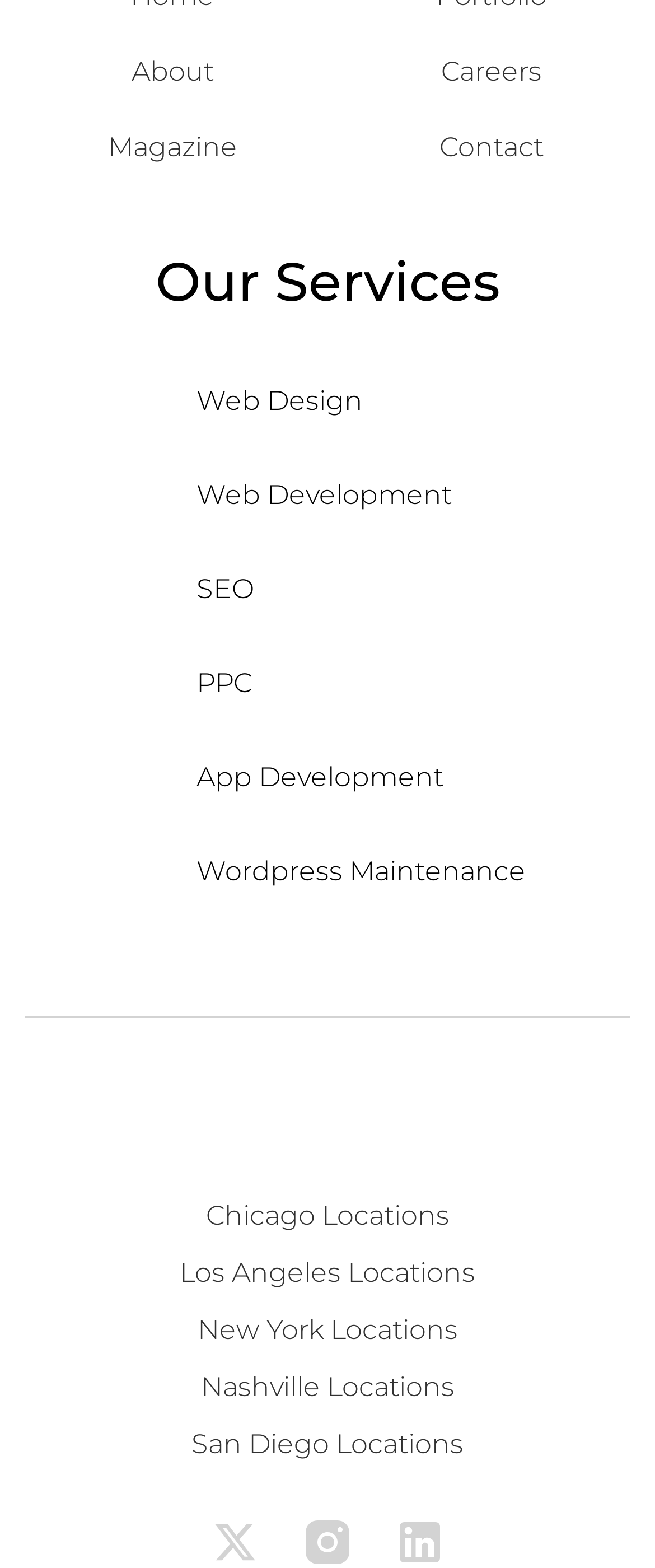Could you find the bounding box coordinates of the clickable area to complete this instruction: "Click on Web Design service"?

[0.197, 0.234, 0.803, 0.277]